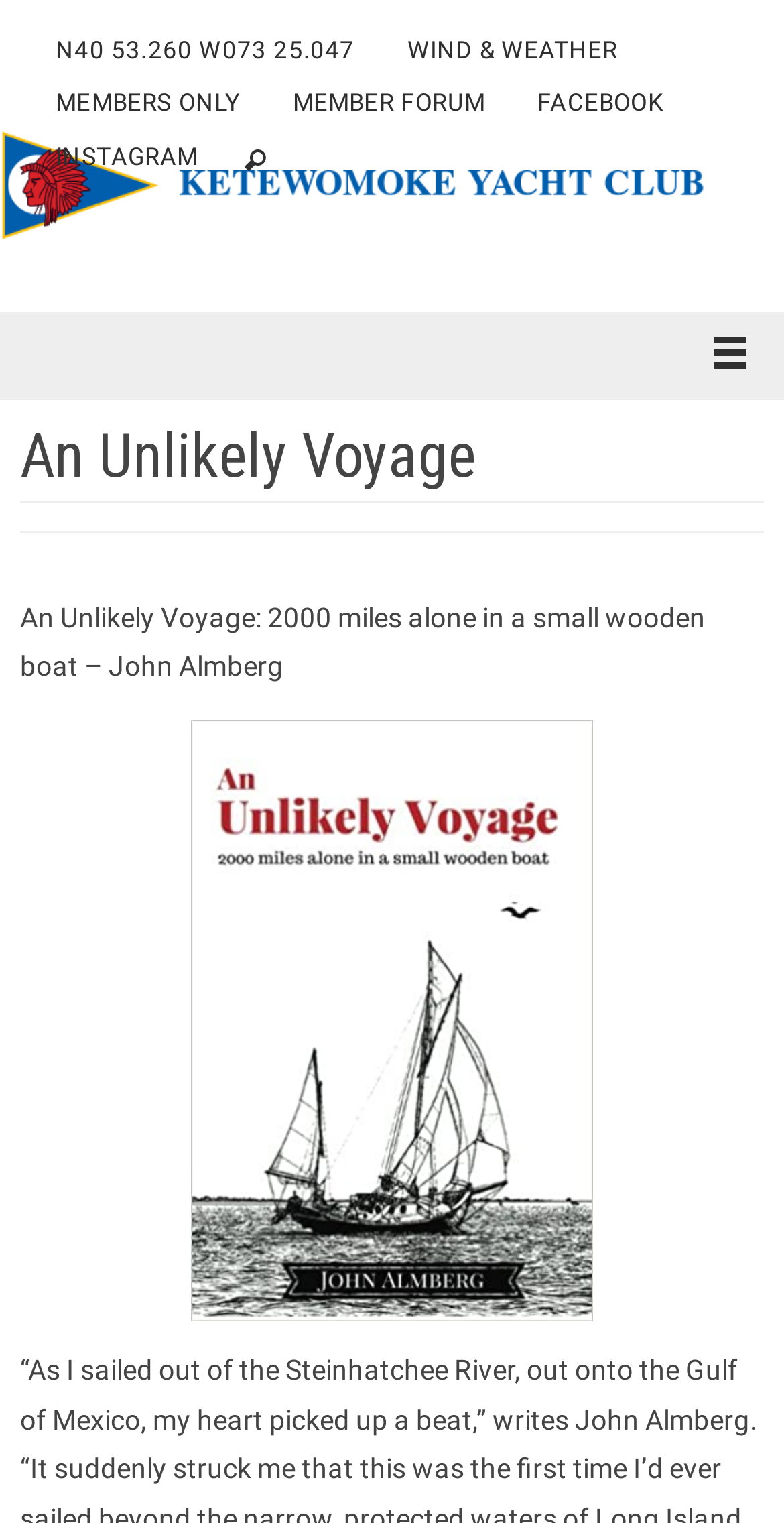What is the author's name?
Answer the question with a single word or phrase, referring to the image.

John Almberg